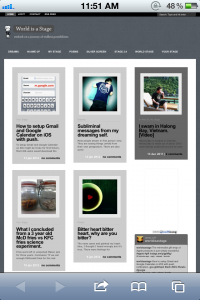How many rows of blog posts are visible?
Look at the screenshot and respond with one word or a short phrase.

2